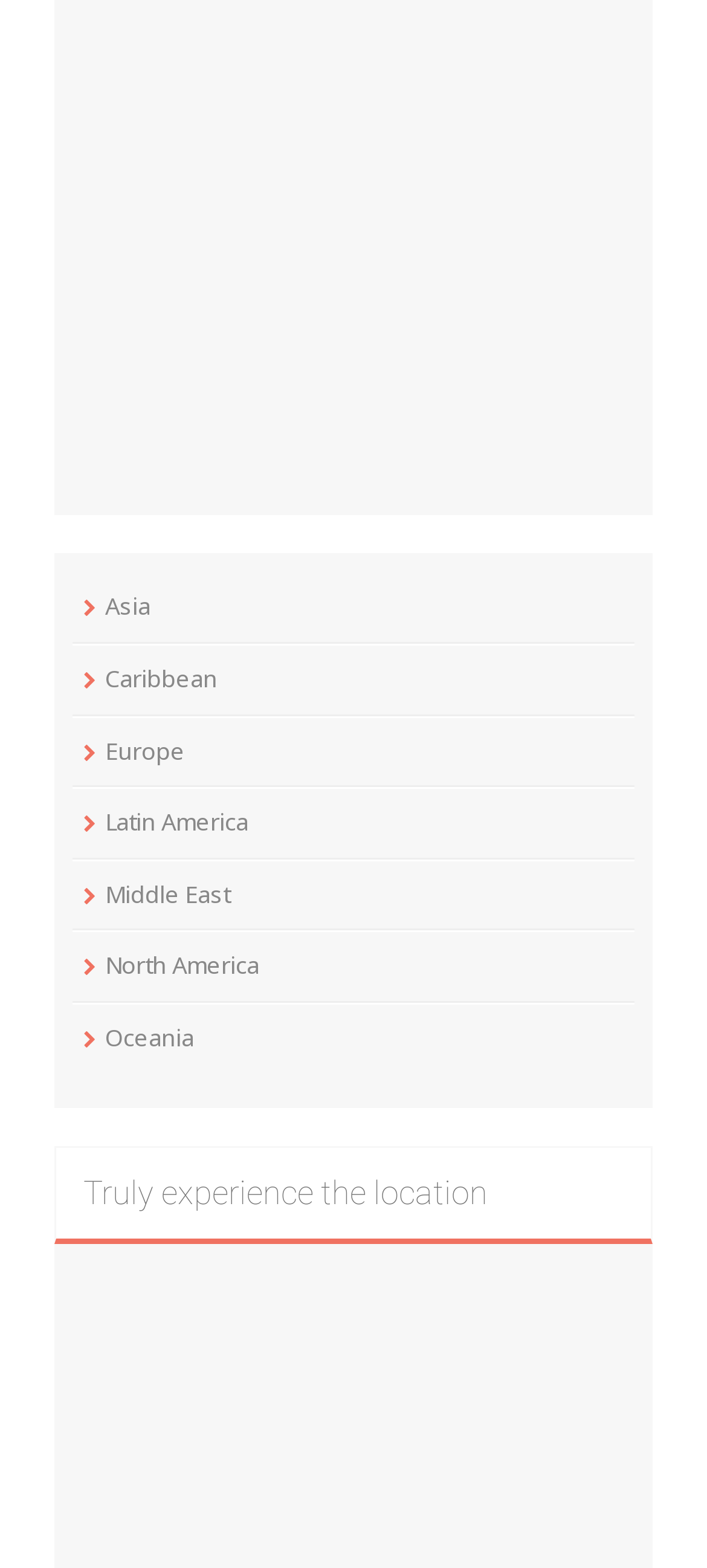Please look at the image and answer the question with a detailed explanation: What is the first region listed?

I looked at the list of links under the root element and found that 'Asia' is the first region listed, with a bounding box coordinate of [0.149, 0.376, 0.213, 0.397].